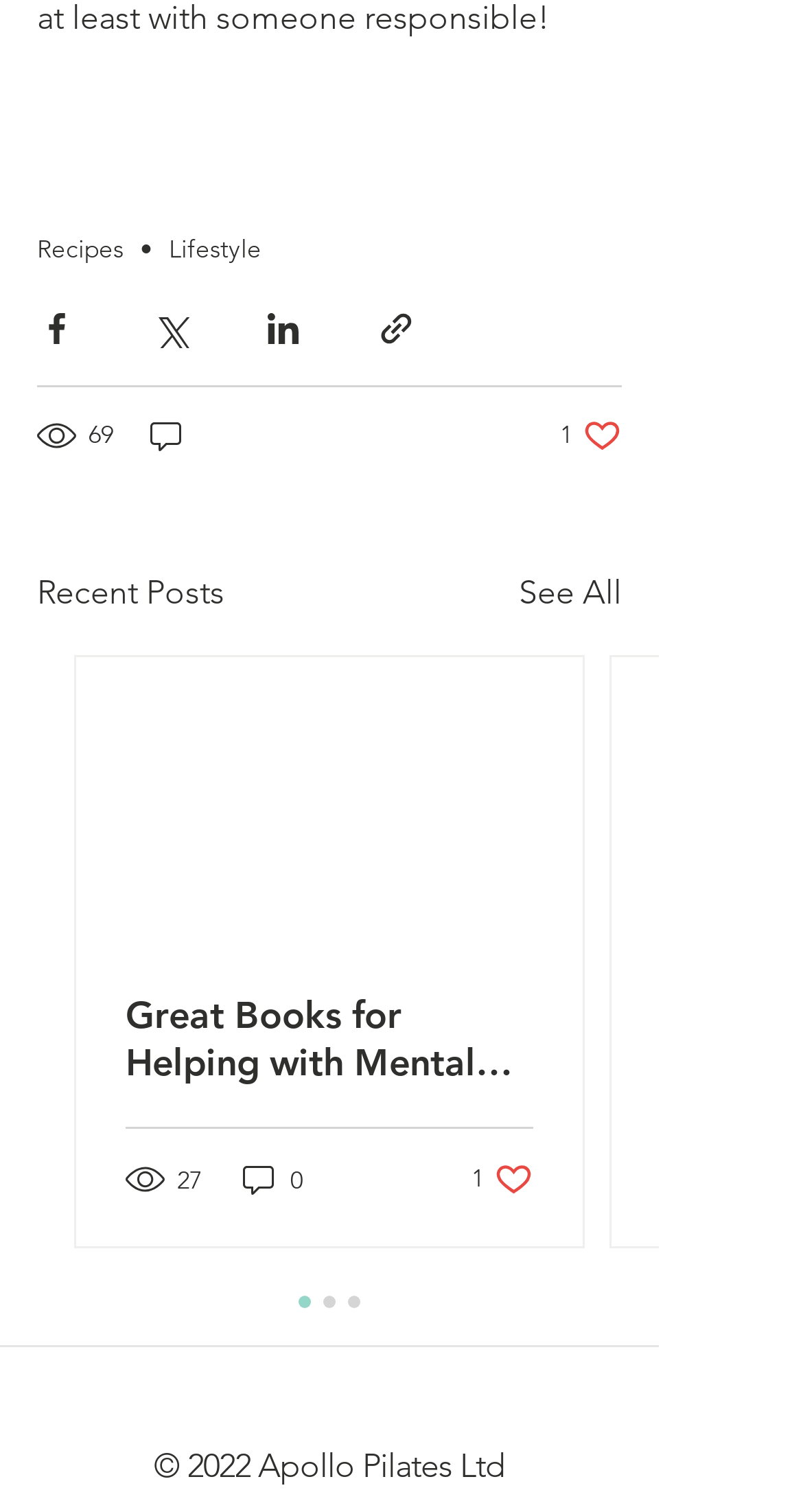What is the title of the first post?
Look at the screenshot and respond with a single word or phrase.

Not available